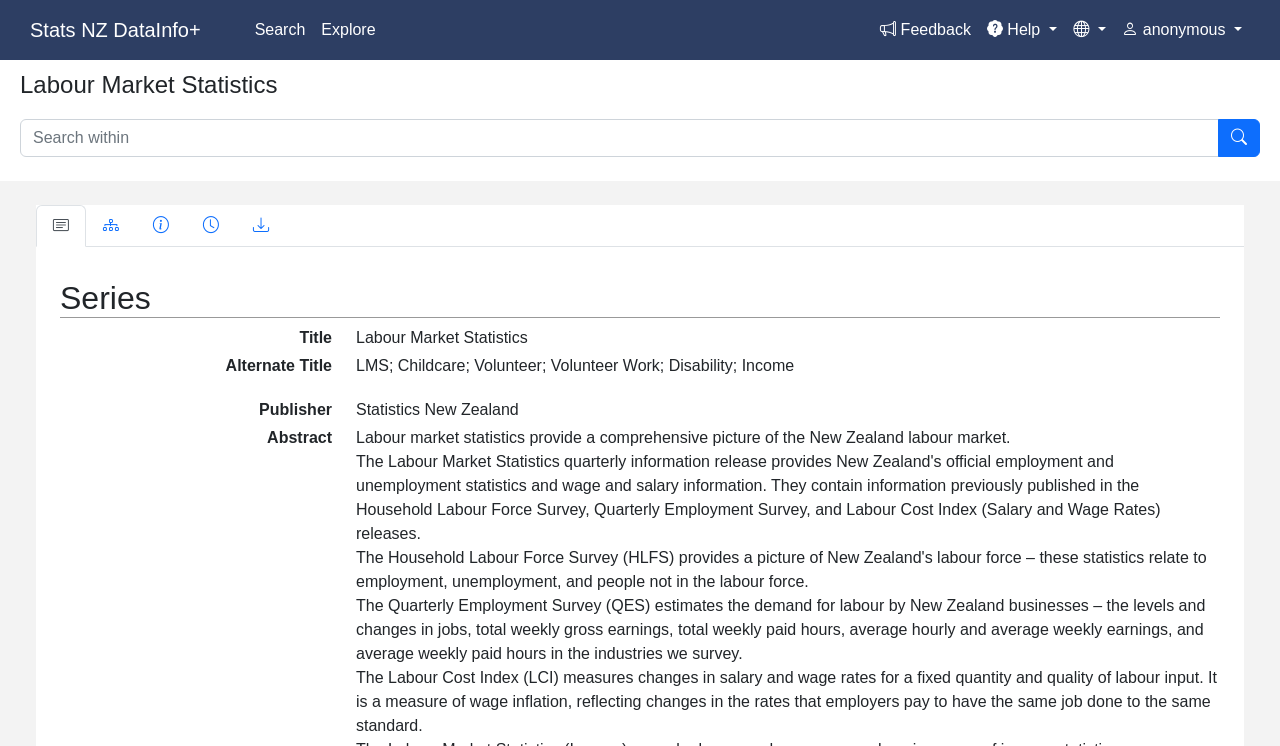Give a succinct answer to this question in a single word or phrase: 
What is the topic of the labour market statistics?

New Zealand labour market